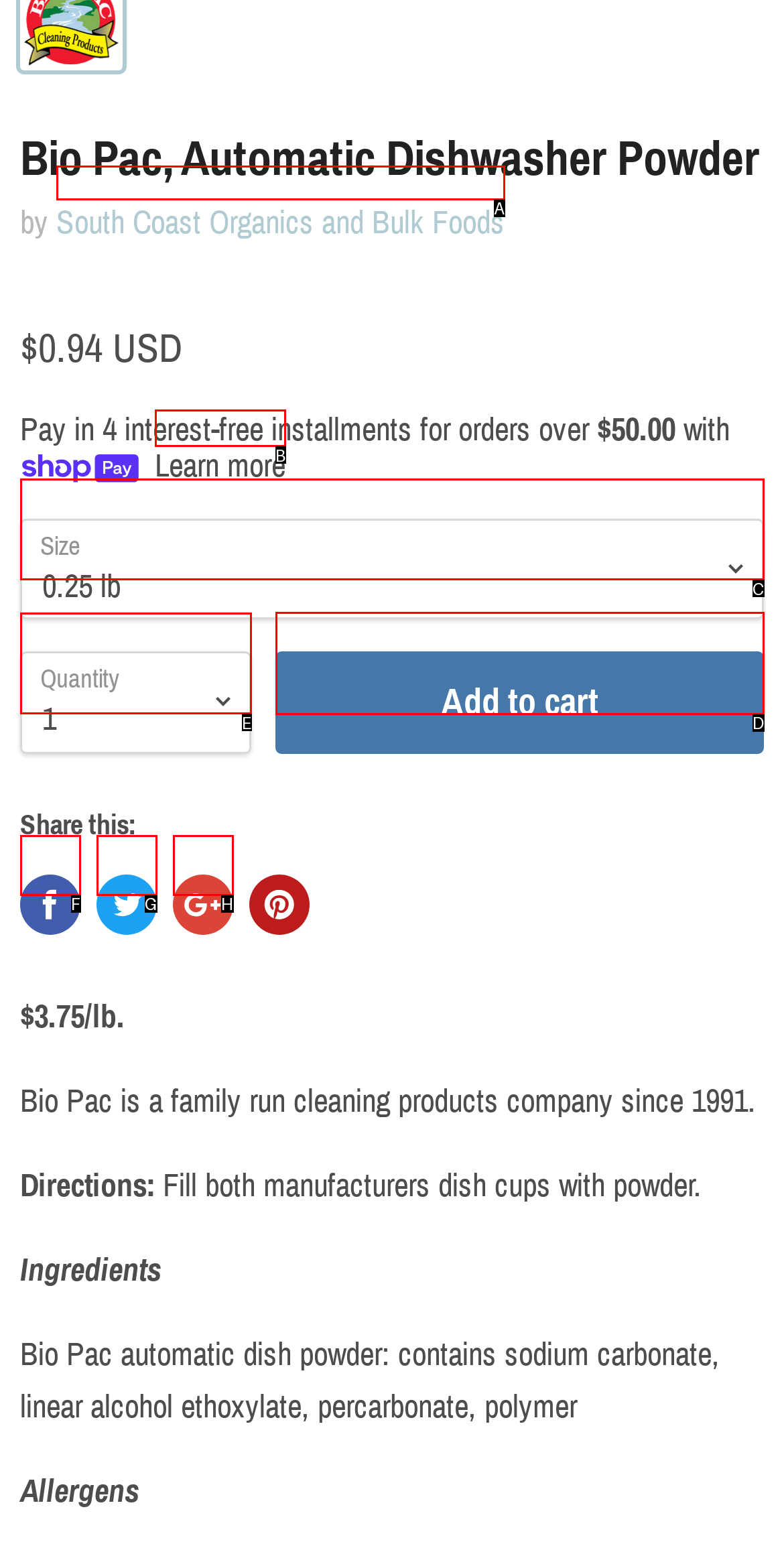Match the HTML element to the description: TheRenaissanceSociety. Respond with the letter of the correct option directly.

None